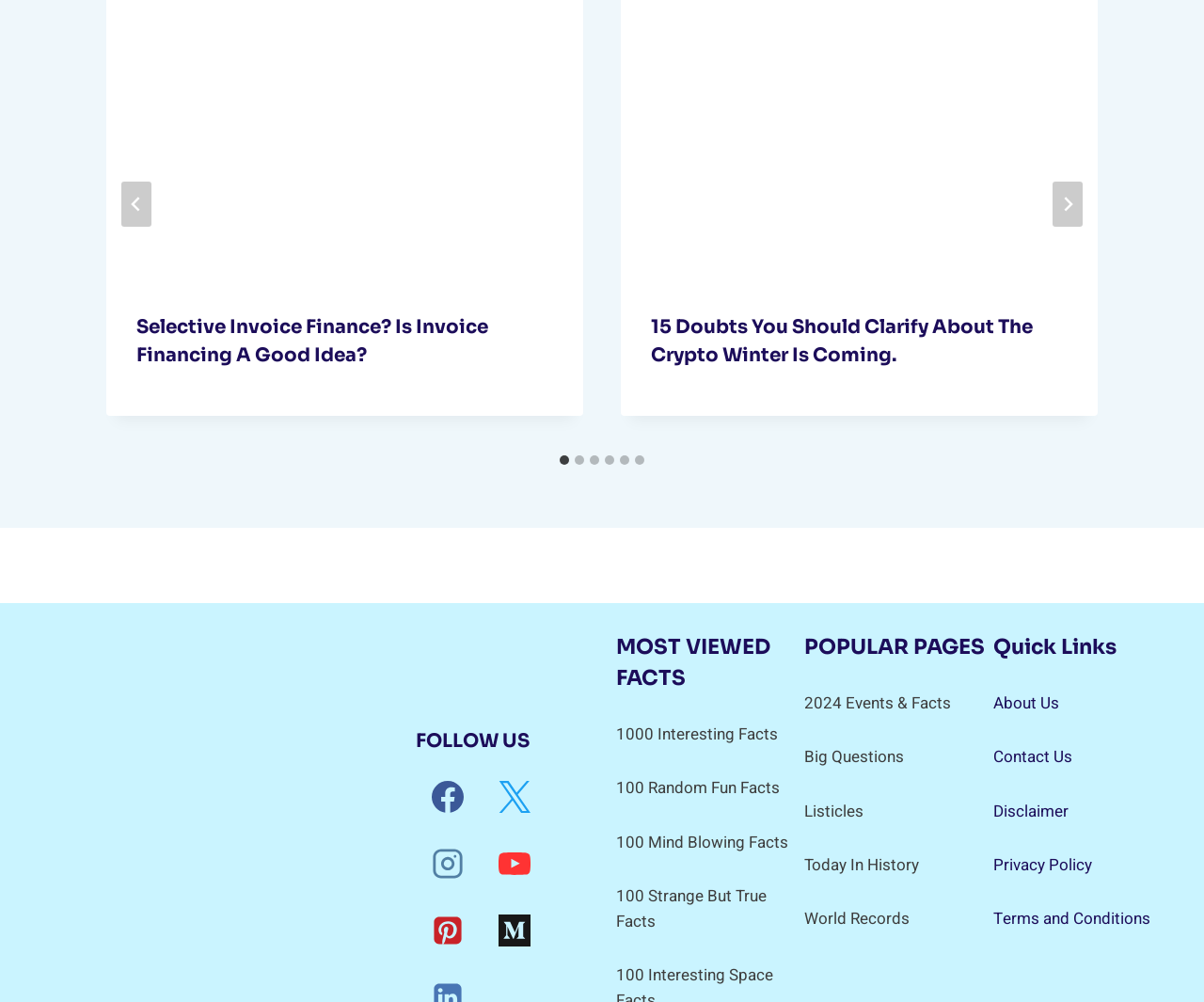What is the purpose of the 'Quick Links' section?
Refer to the image and give a detailed response to the question.

The 'Quick Links' section is located at the bottom of the webpage, and it contains five links to different pages such as 'About Us', 'Contact Us', etc., indicating that the purpose of this section is to provide quick navigation to other important pages of the website.